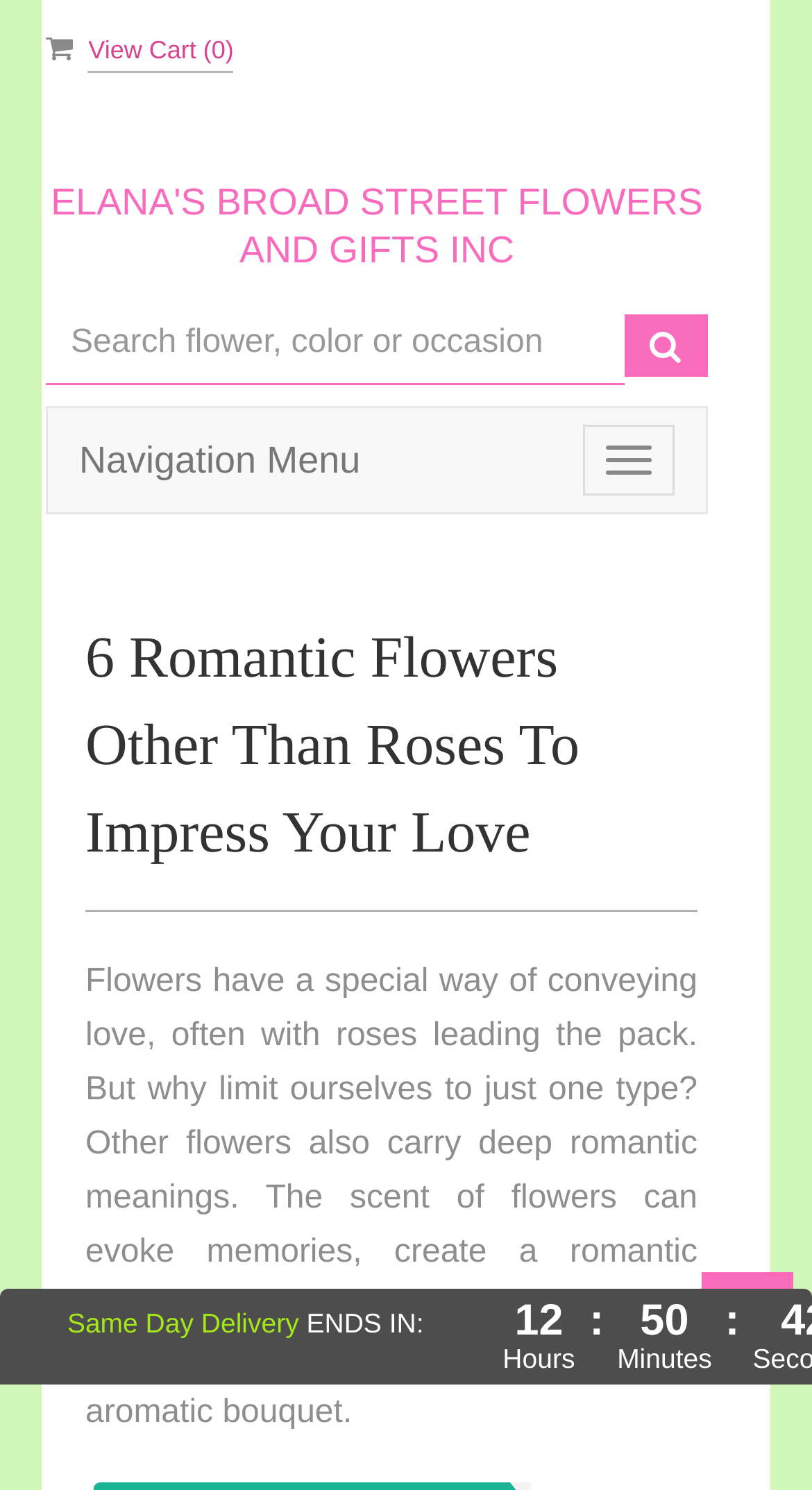What is the name of the flower shop?
Using the image provided, answer with just one word or phrase.

Elana's Broad Street Flowers and Gifts